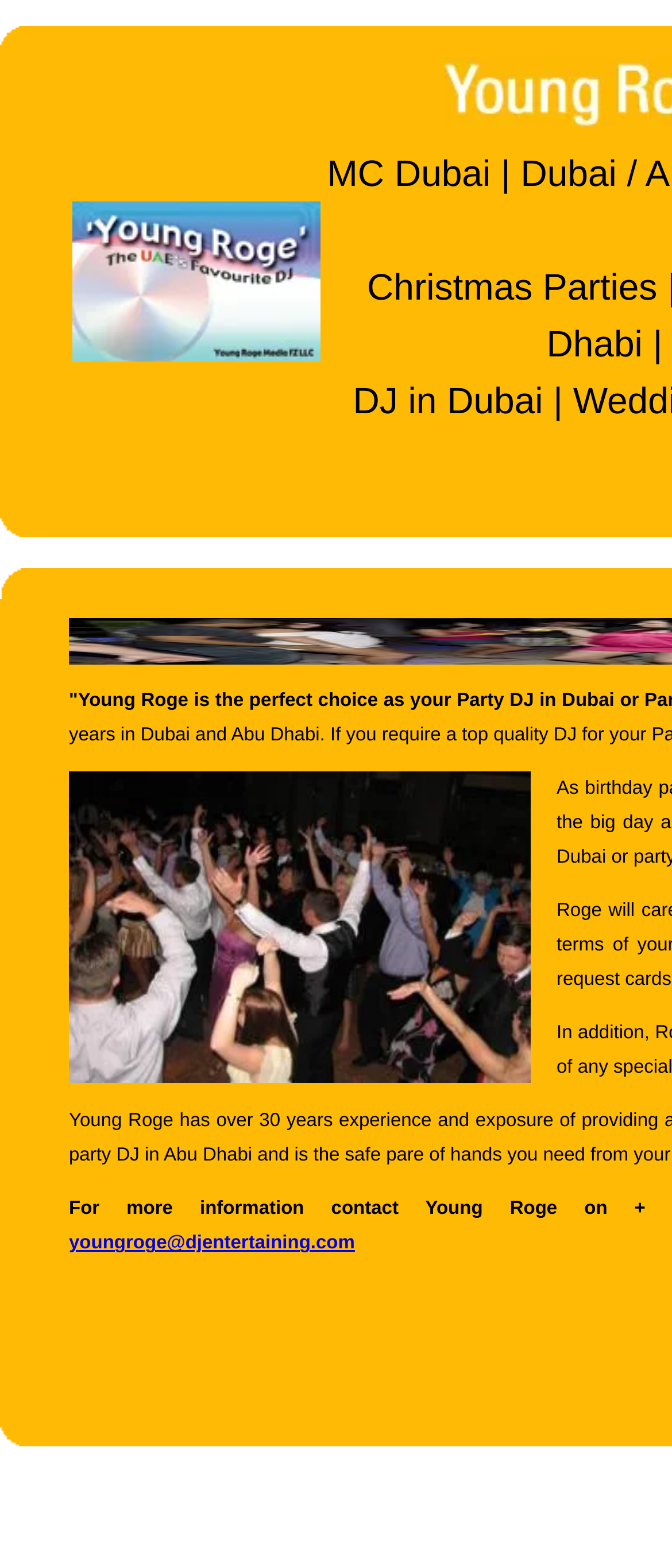Find the bounding box of the web element that fits this description: "MC Dubai".

[0.487, 0.098, 0.73, 0.124]